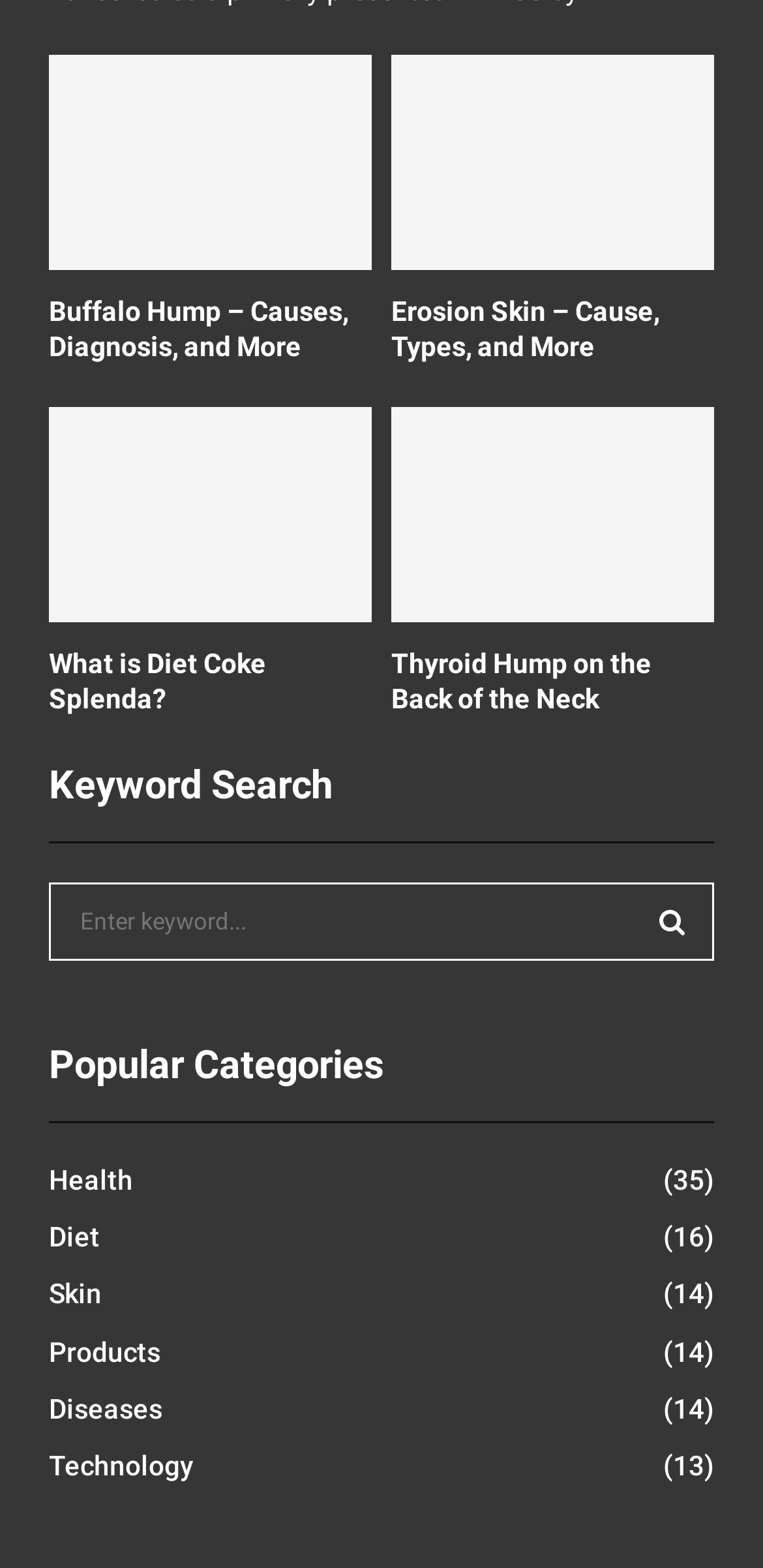Please determine the bounding box coordinates for the element with the description: "Products (14)".

[0.064, 0.852, 0.21, 0.872]